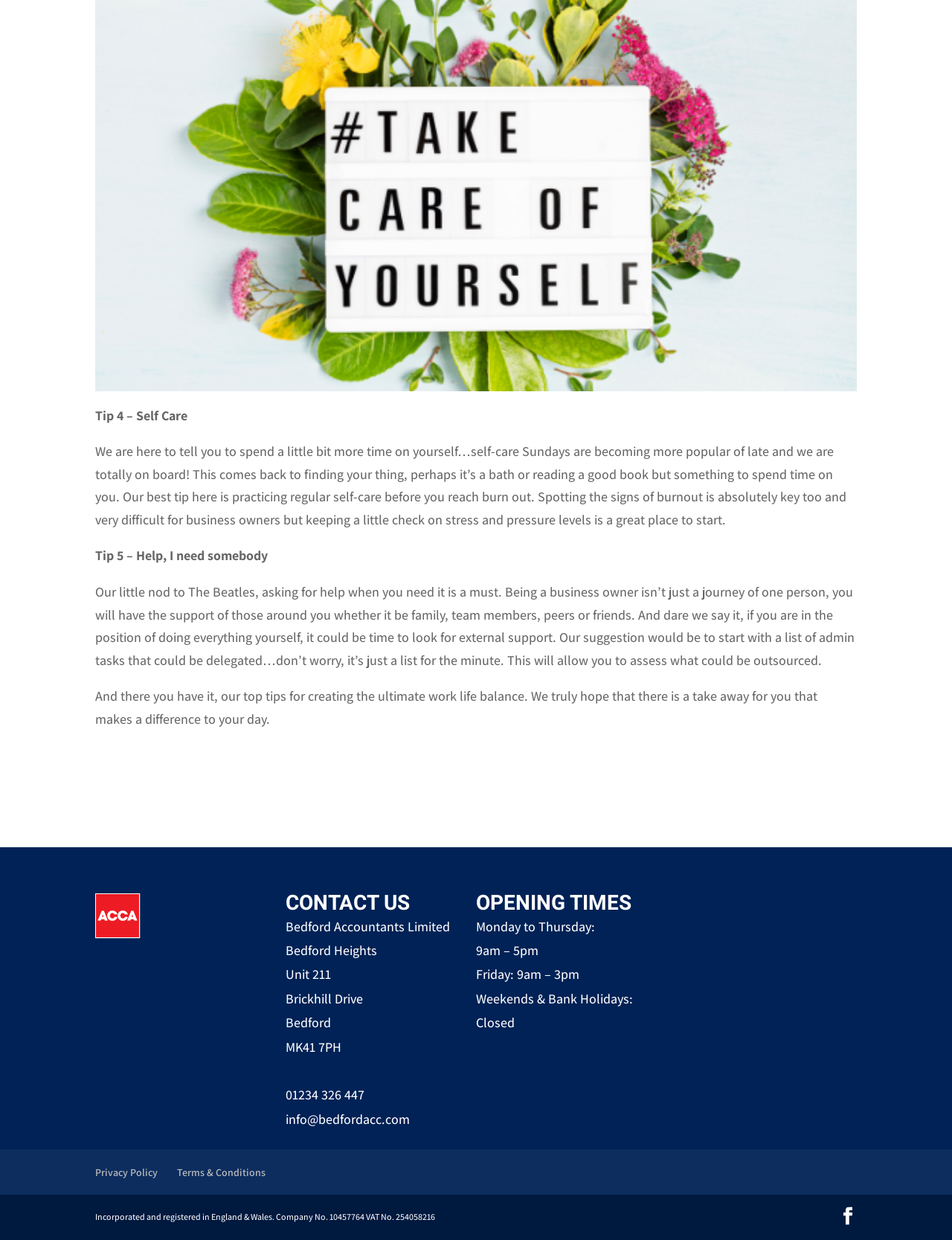Answer the following query concisely with a single word or phrase:
What is the company name of the accountants?

Bedford Accountants Limited